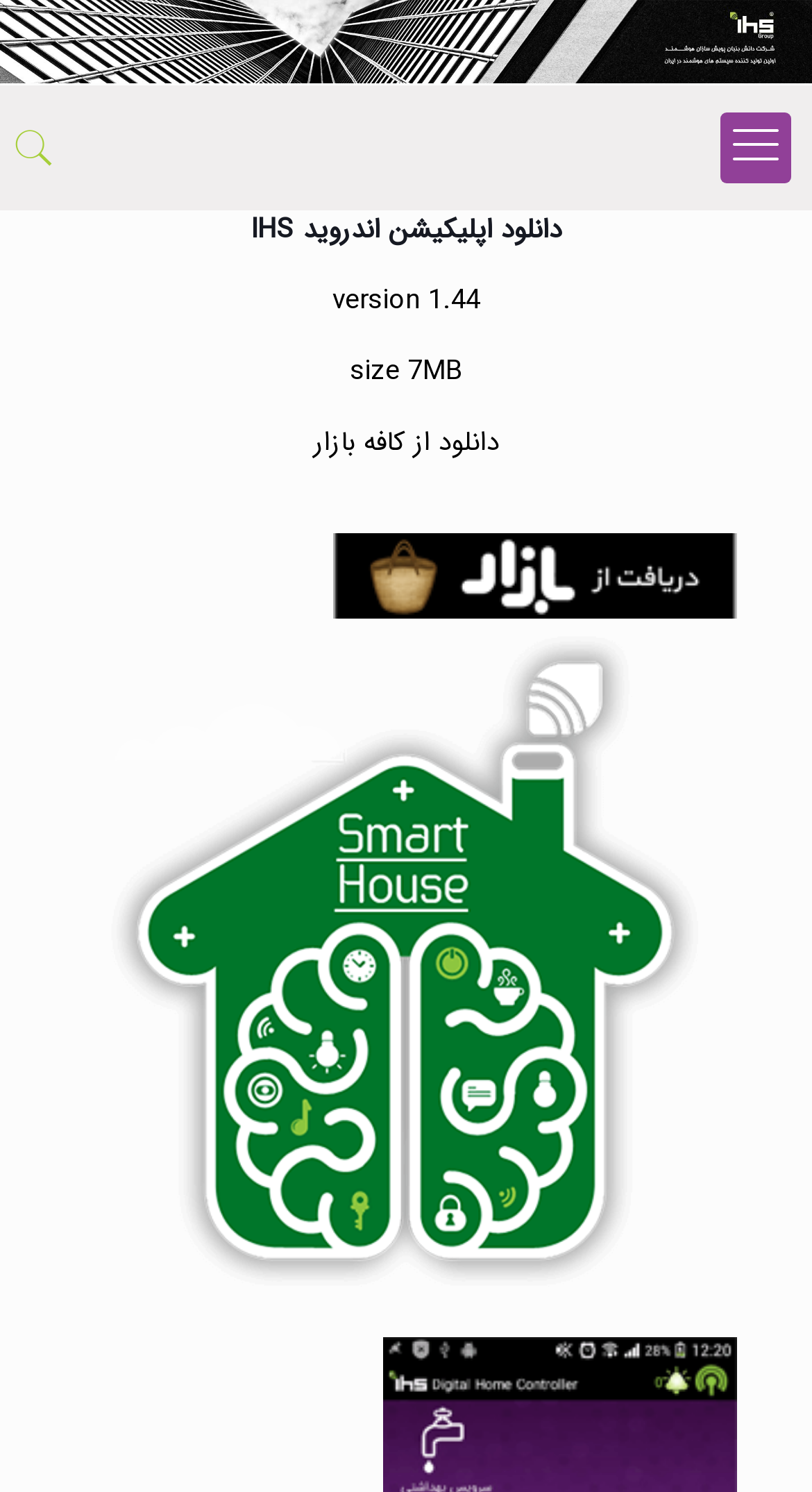What is the company name associated with the Android IHS app?
By examining the image, provide a one-word or phrase answer.

خانه هوشمند IHS